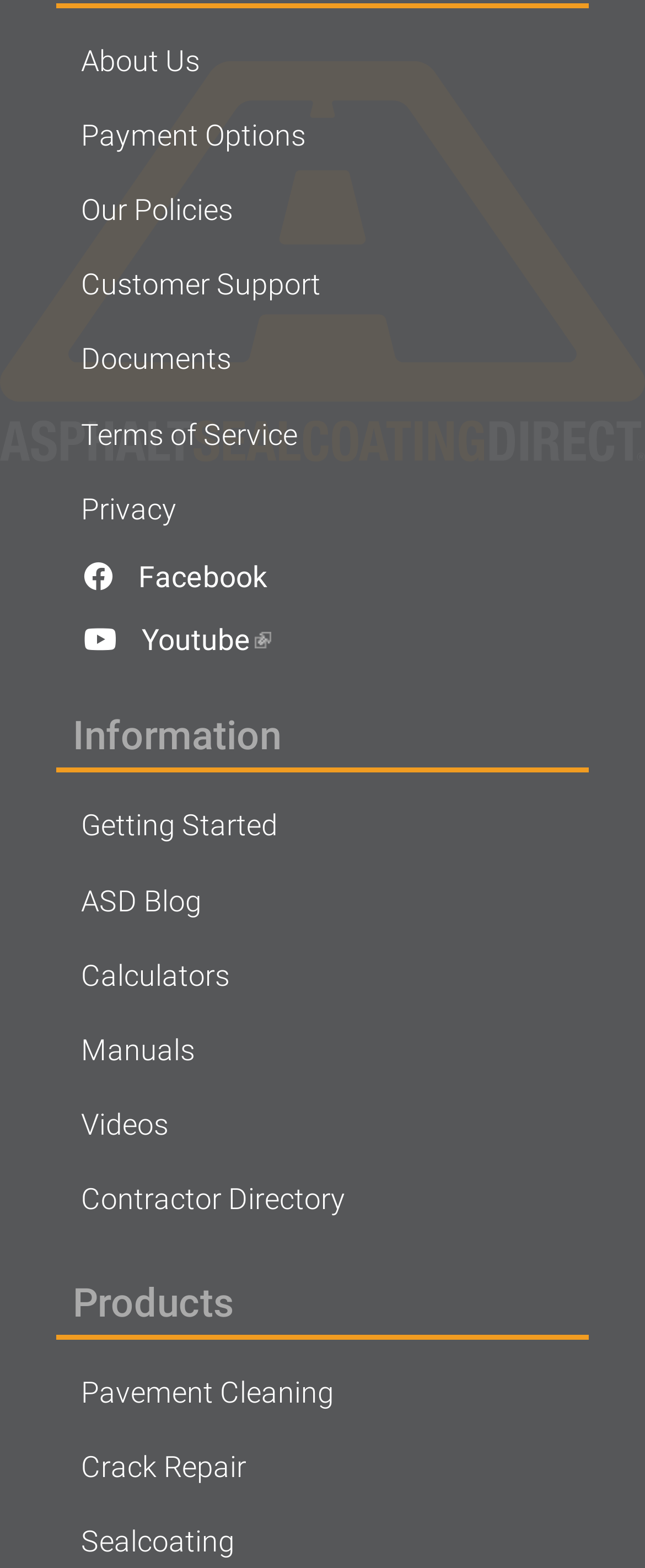Please identify the coordinates of the bounding box for the clickable region that will accomplish this instruction: "Check the Terms of Service".

[0.087, 0.254, 0.913, 0.301]